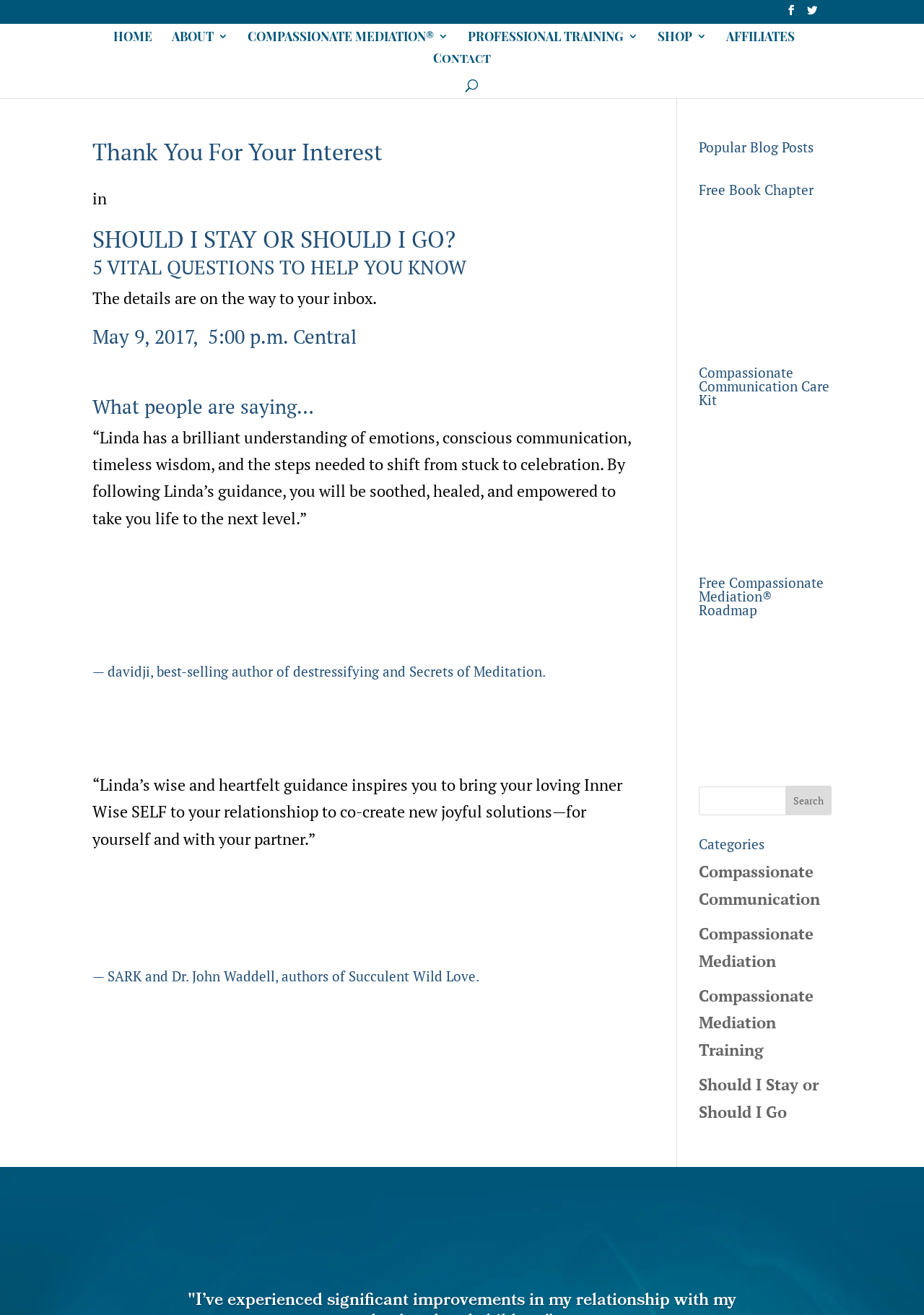Pinpoint the bounding box coordinates for the area that should be clicked to perform the following instruction: "Click the HOME link".

[0.123, 0.023, 0.165, 0.04]